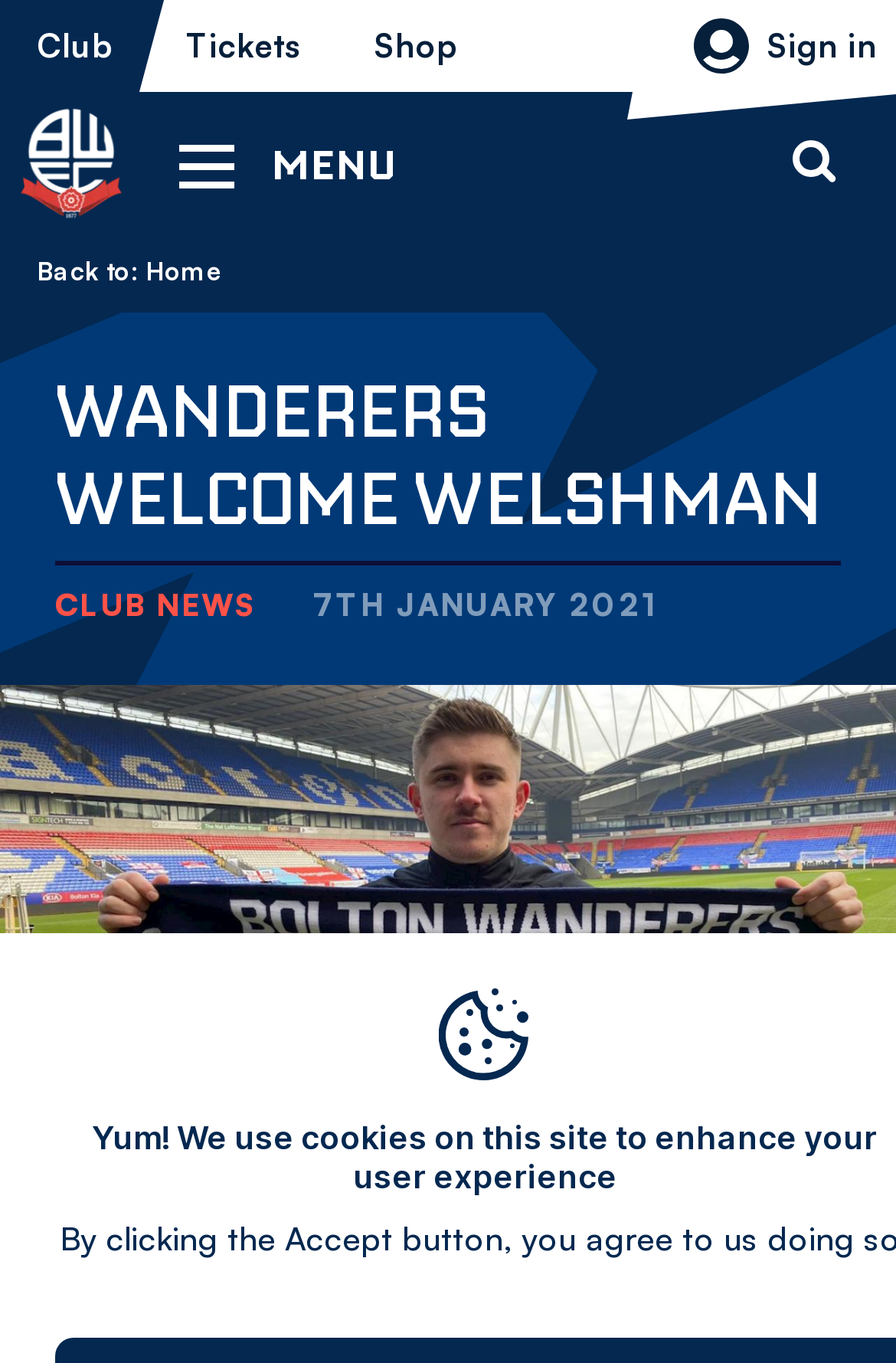Kindly determine the bounding box coordinates of the area that needs to be clicked to fulfill this instruction: "view the article about unlocking your full trading potential".

None